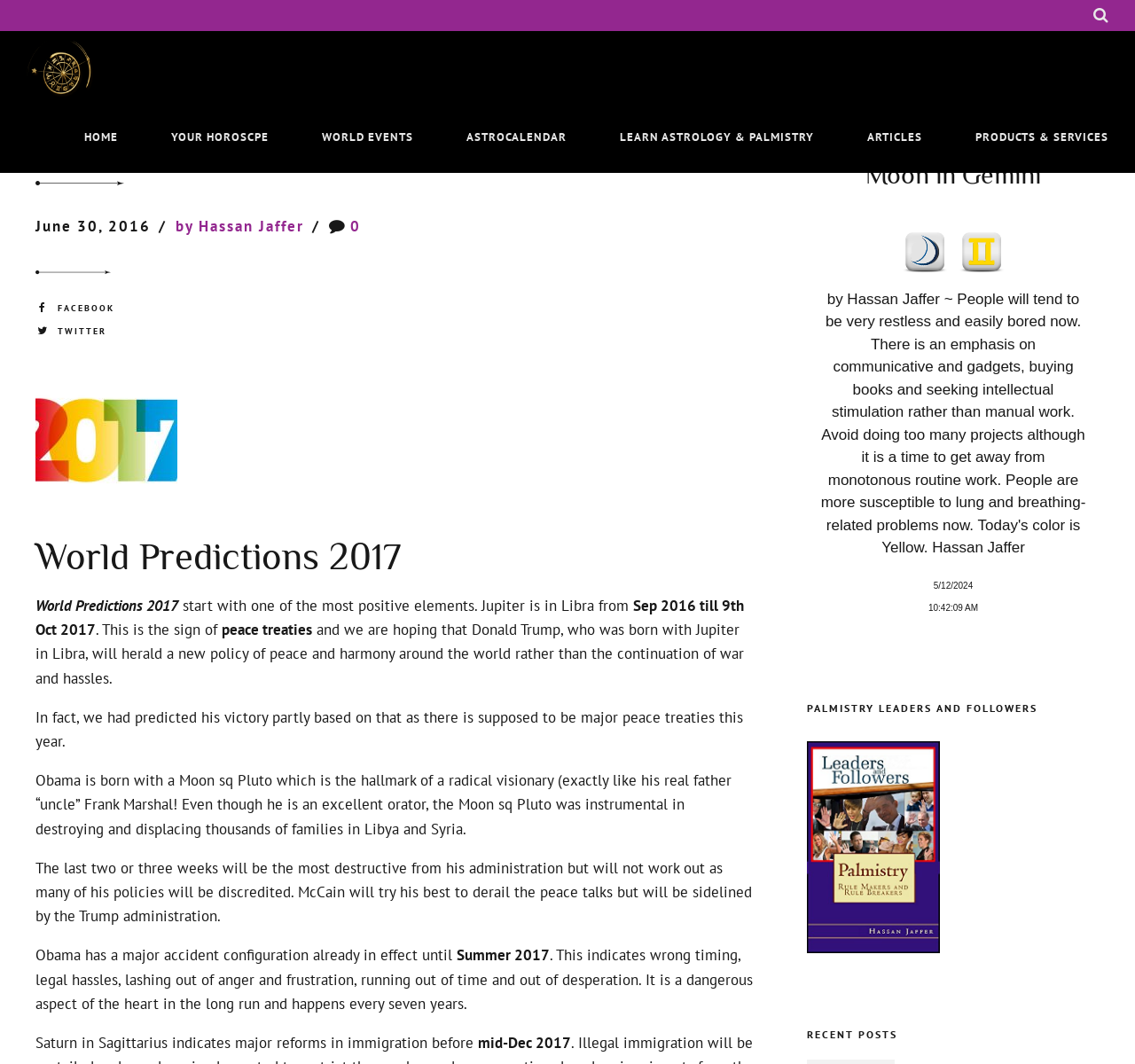Please determine the bounding box coordinates of the area that needs to be clicked to complete this task: 'Click on the LFS logo'. The coordinates must be four float numbers between 0 and 1, formatted as [left, top, right, bottom].

None